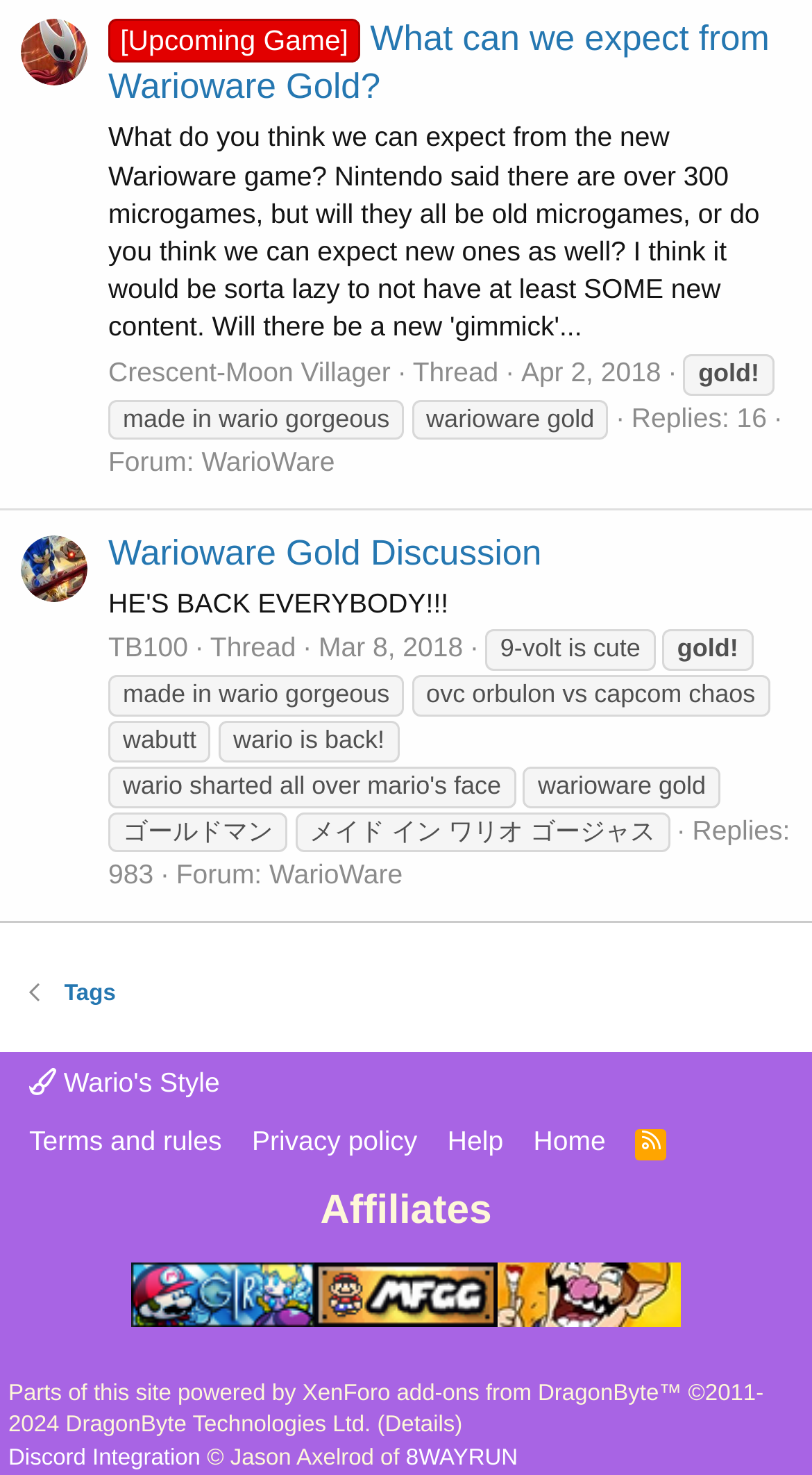Locate the bounding box coordinates of the UI element described by: "RSS". Provide the coordinates as four float numbers between 0 and 1, formatted as [left, top, right, bottom].

[0.773, 0.76, 0.832, 0.787]